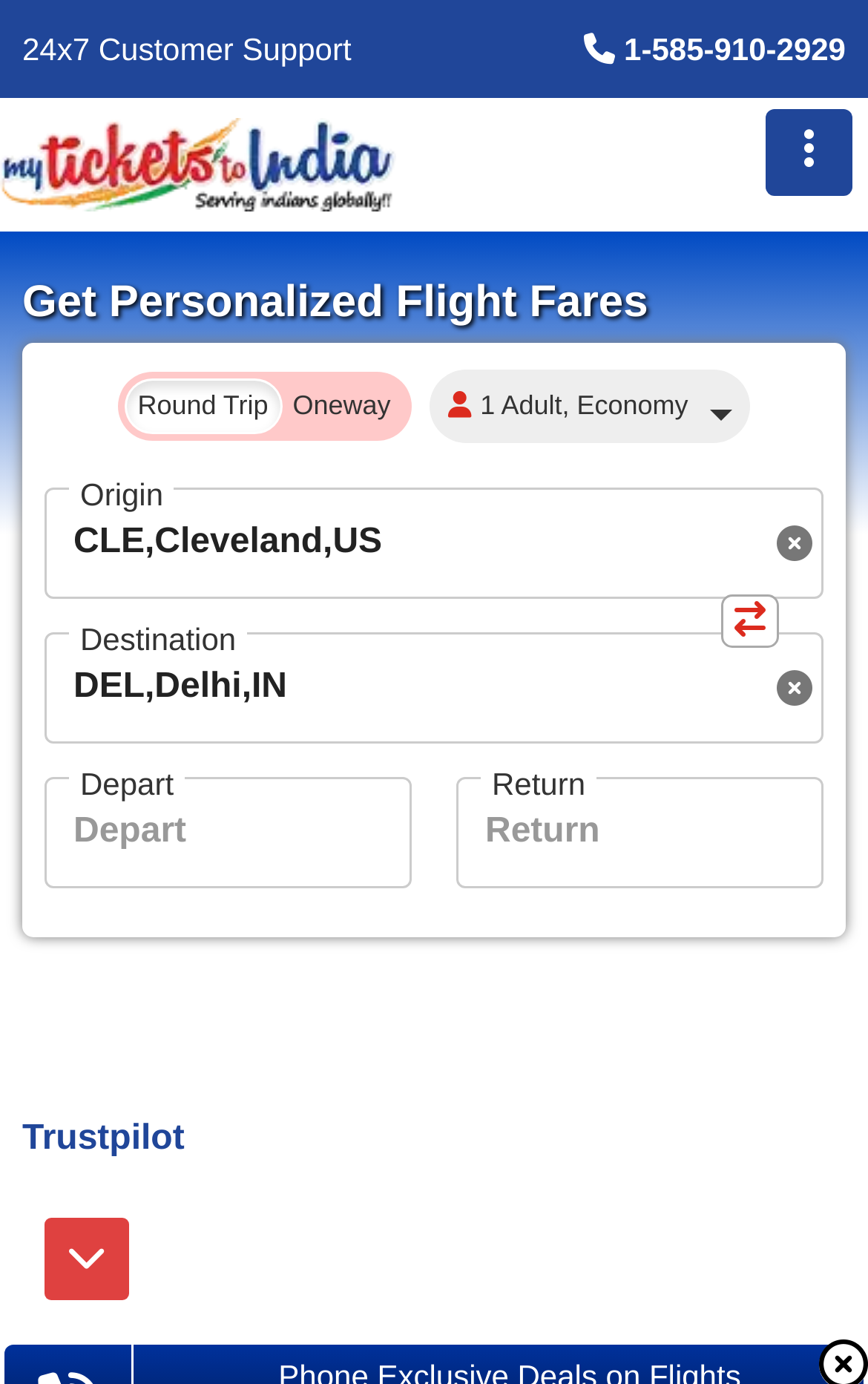Respond to the question with just a single word or phrase: 
Is the customer support available 24/7?

Yes